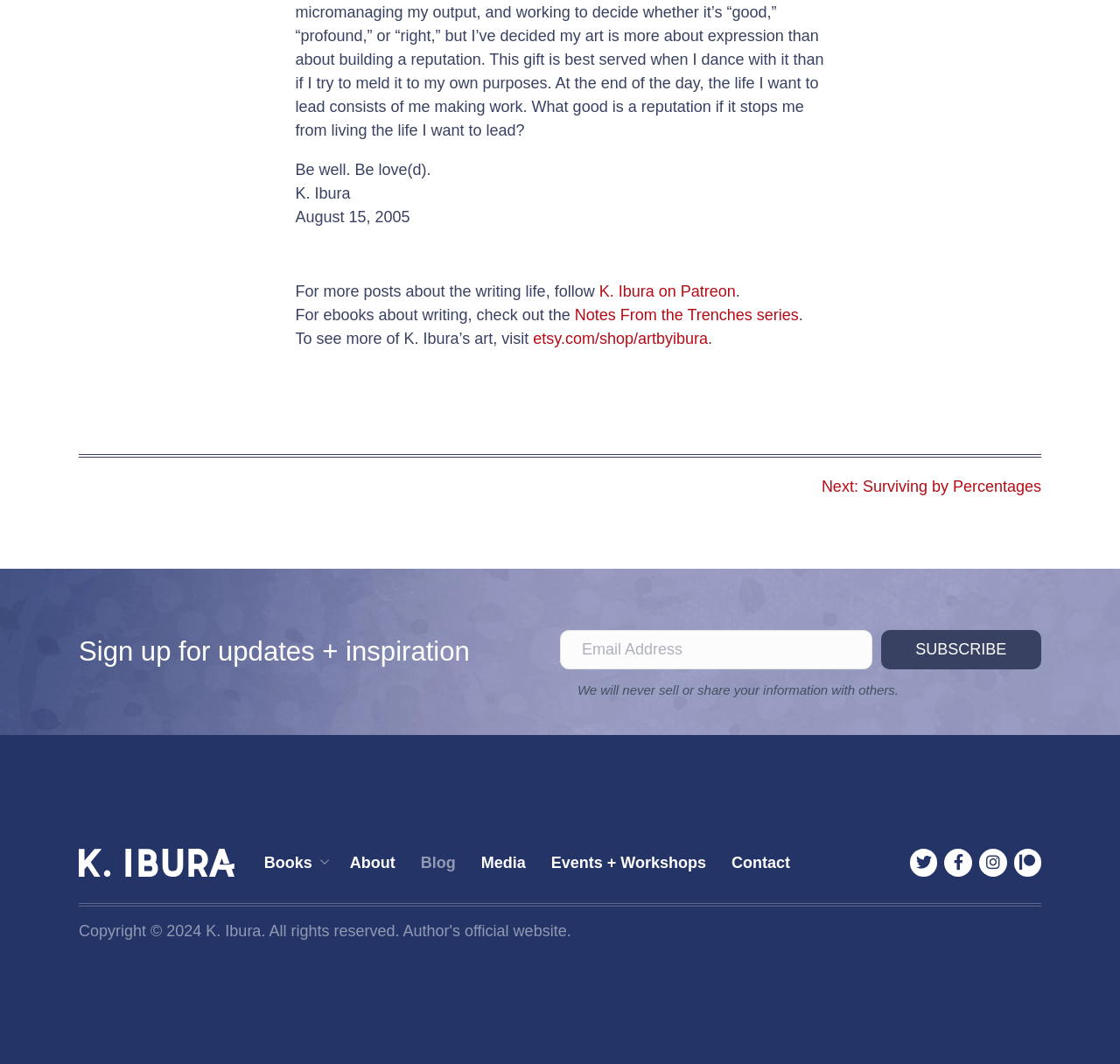Specify the bounding box coordinates for the region that must be clicked to perform the given instruction: "Check out the Notes From the Trenches series".

[0.513, 0.288, 0.713, 0.304]